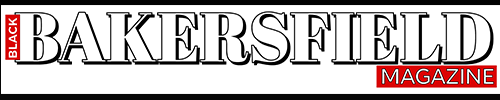What is the font style of 'BAKERSFIELD' in the logo?
Based on the image, please offer an in-depth response to the question.

The word 'BAKERSFIELD' in the logo is rendered in elegant black lettering, which complements the bold red letters of 'BLACK' and 'MAGAZINE'.